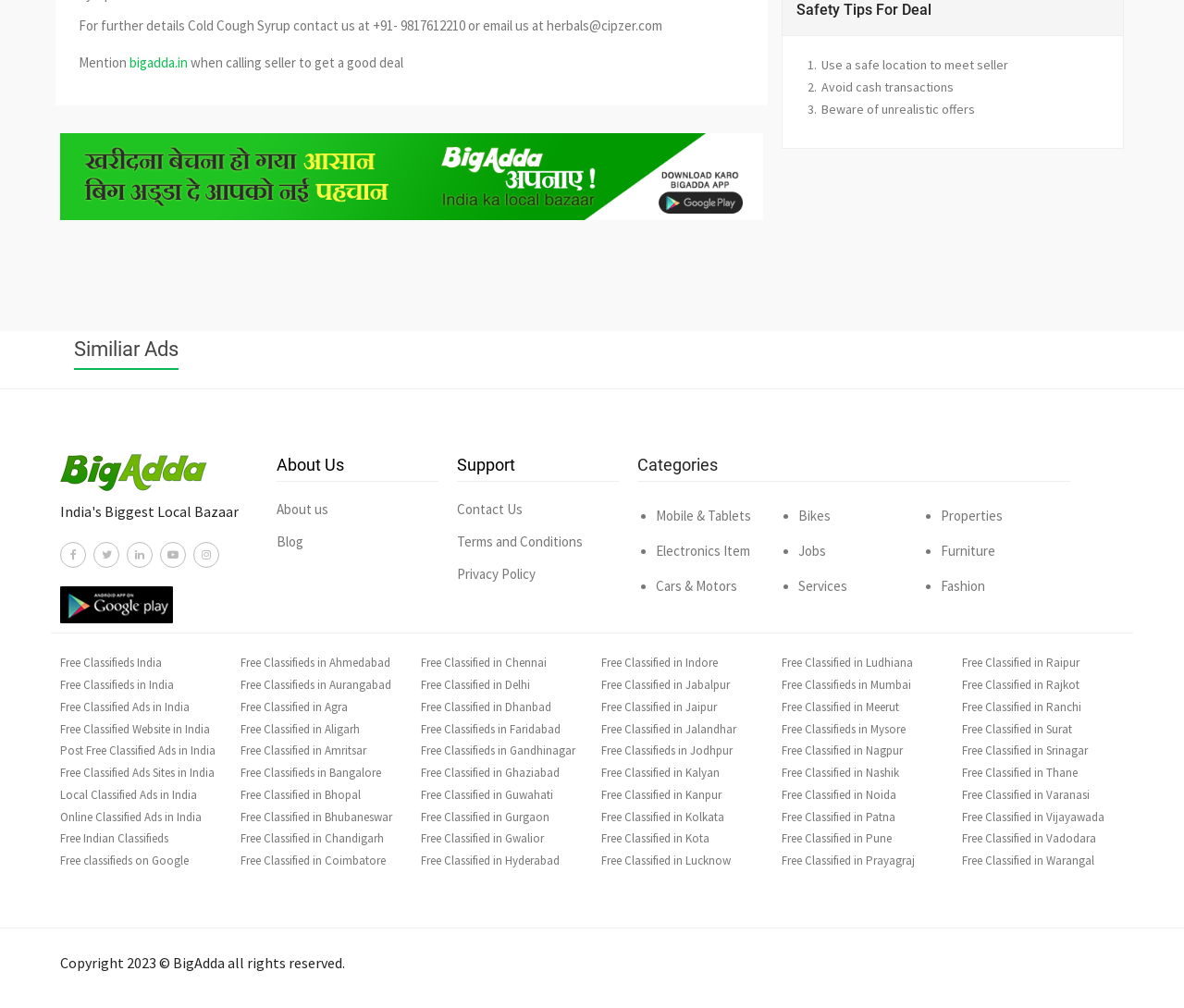Please find the bounding box coordinates of the section that needs to be clicked to achieve this instruction: "Post Free Classified Ads in India".

[0.051, 0.737, 0.182, 0.753]